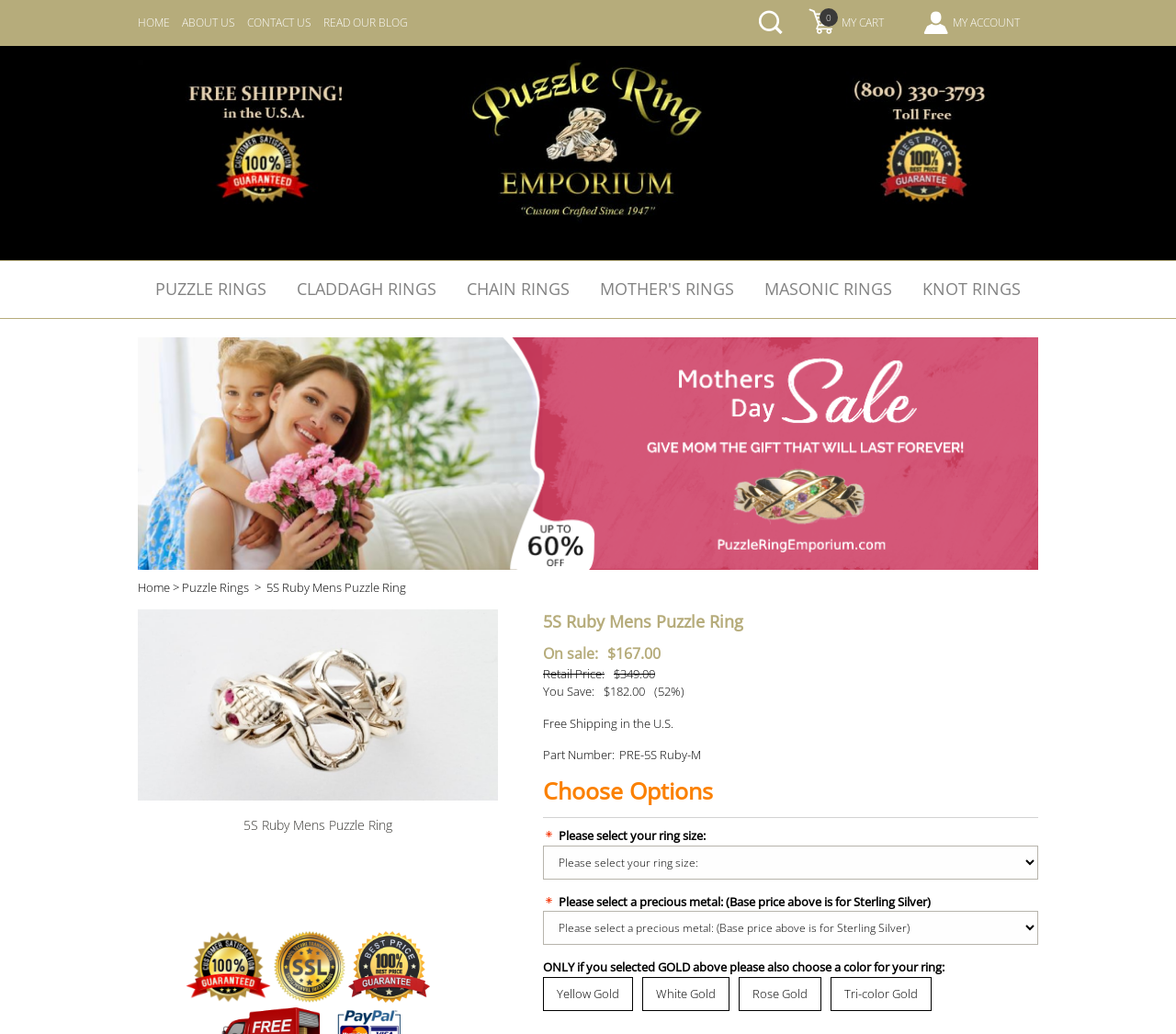What is the discount percentage of the 5S Ruby Men's Puzzle Ring?
Using the information from the image, answer the question thoroughly.

The discount percentage of the 5S Ruby Men's Puzzle Ring can be found in the product details section, where it is listed as 'You Save:' with a value of $182.00, which is 52% of the retail price of $349.00.